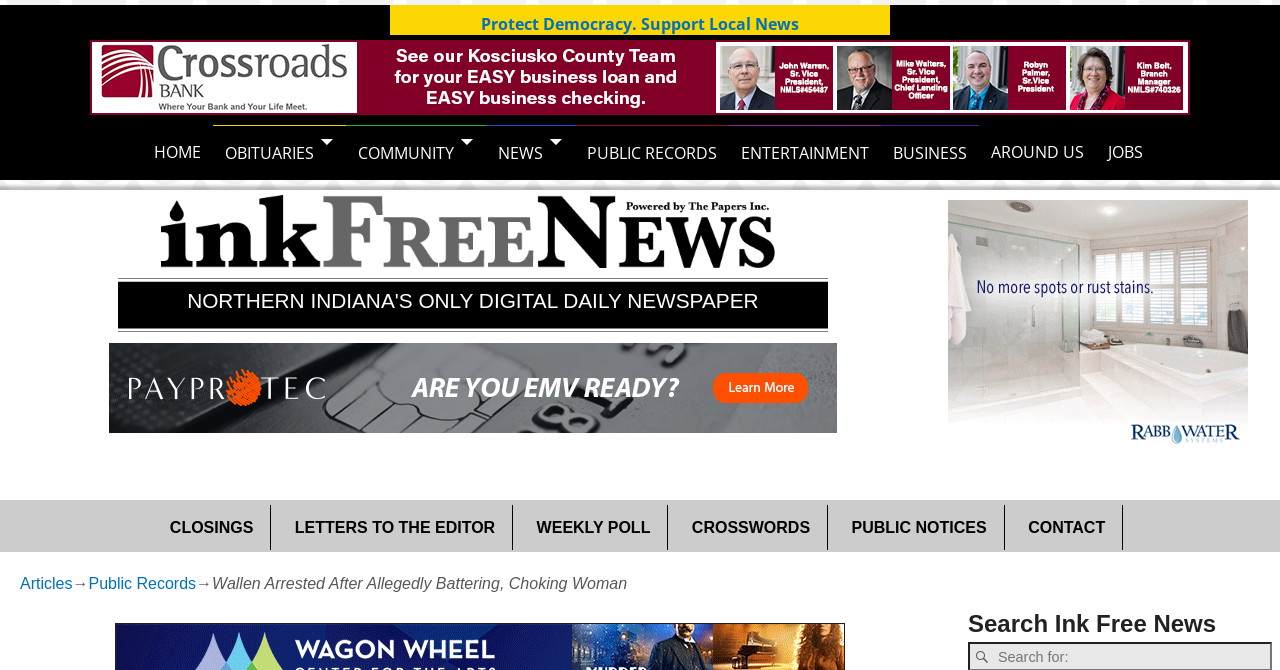Bounding box coordinates are specified in the format (top-left x, top-left y, bottom-right x, bottom-right y). All values are floating point numbers bounded between 0 and 1. Please provide the bounding box coordinate of the region this sentence describes: Articles

[0.016, 0.859, 0.057, 0.884]